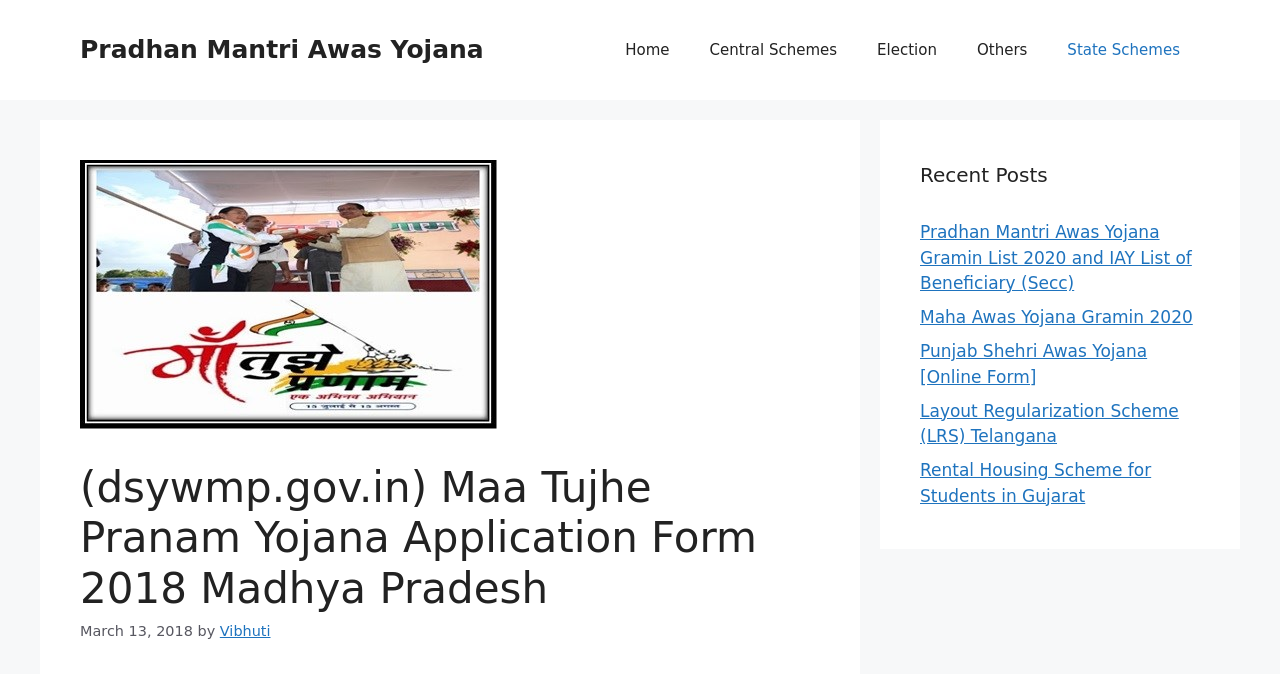Could you locate the bounding box coordinates for the section that should be clicked to accomplish this task: "Check the Layout Regularization Scheme (LRS) Telangana".

[0.719, 0.594, 0.921, 0.662]